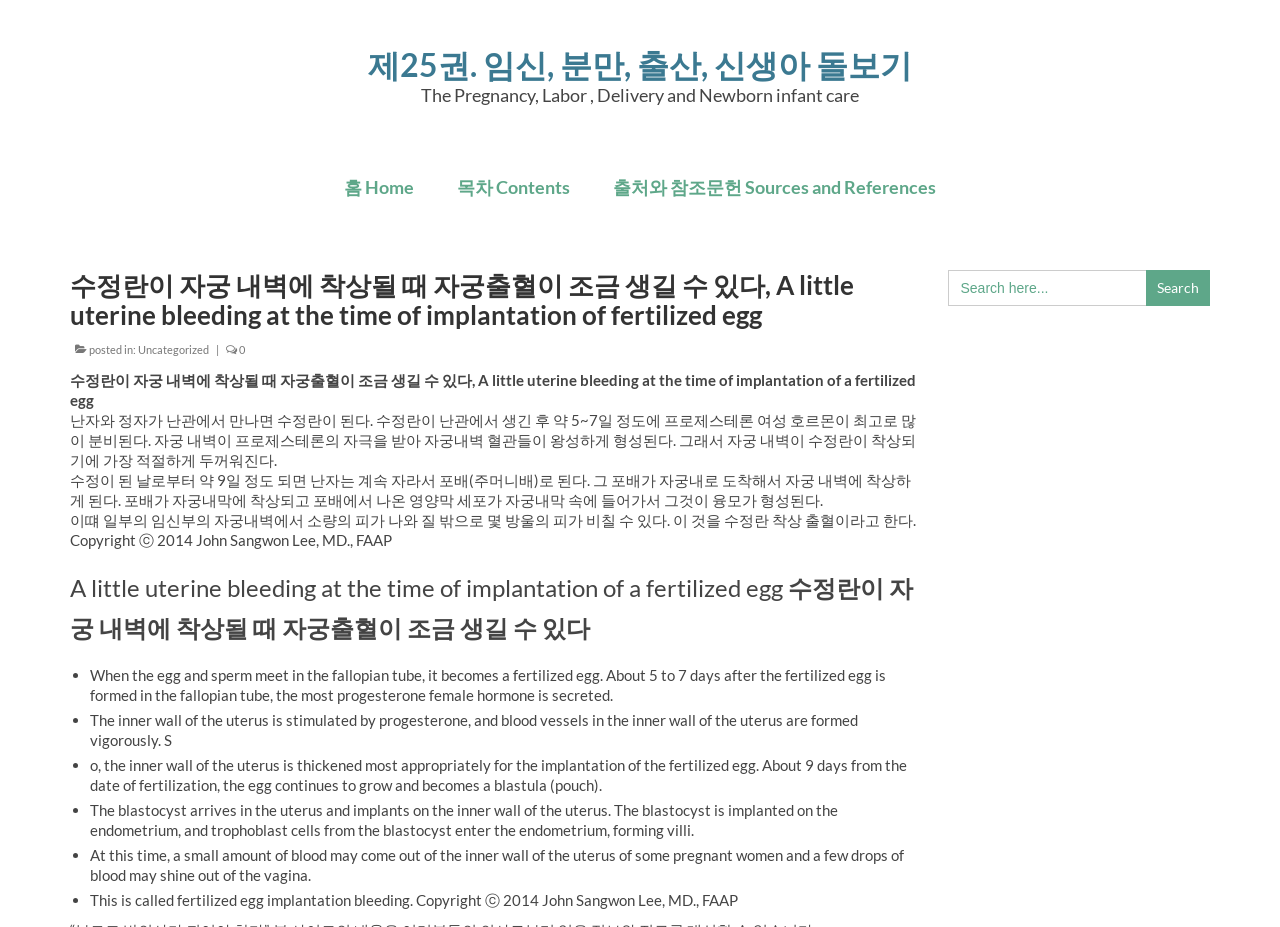Respond to the question below with a single word or phrase:
How many days after fertilization does the egg become a blastula?

About 9 days